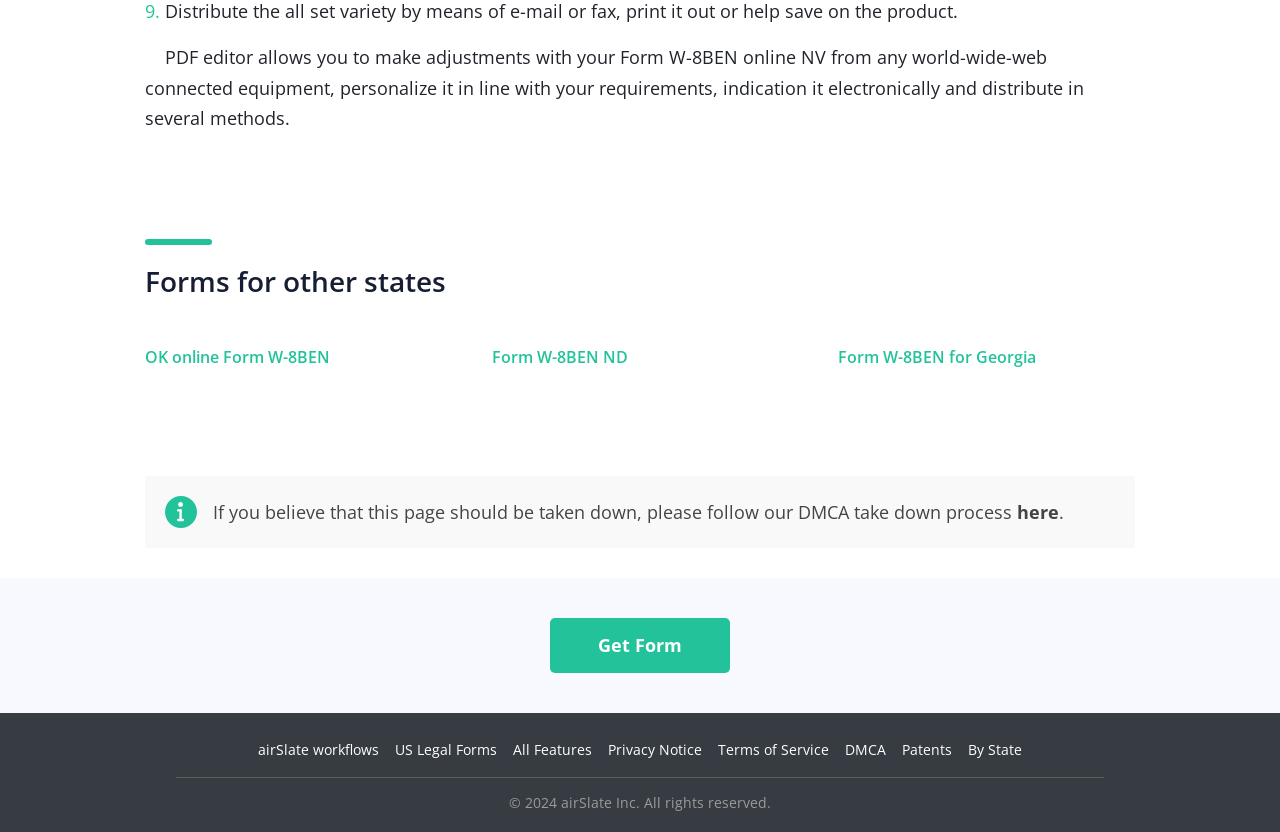Using floating point numbers between 0 and 1, provide the bounding box coordinates in the format (top-left x, top-left y, bottom-right x, bottom-right y). Locate the UI element described here: DMCA

[0.66, 0.89, 0.692, 0.912]